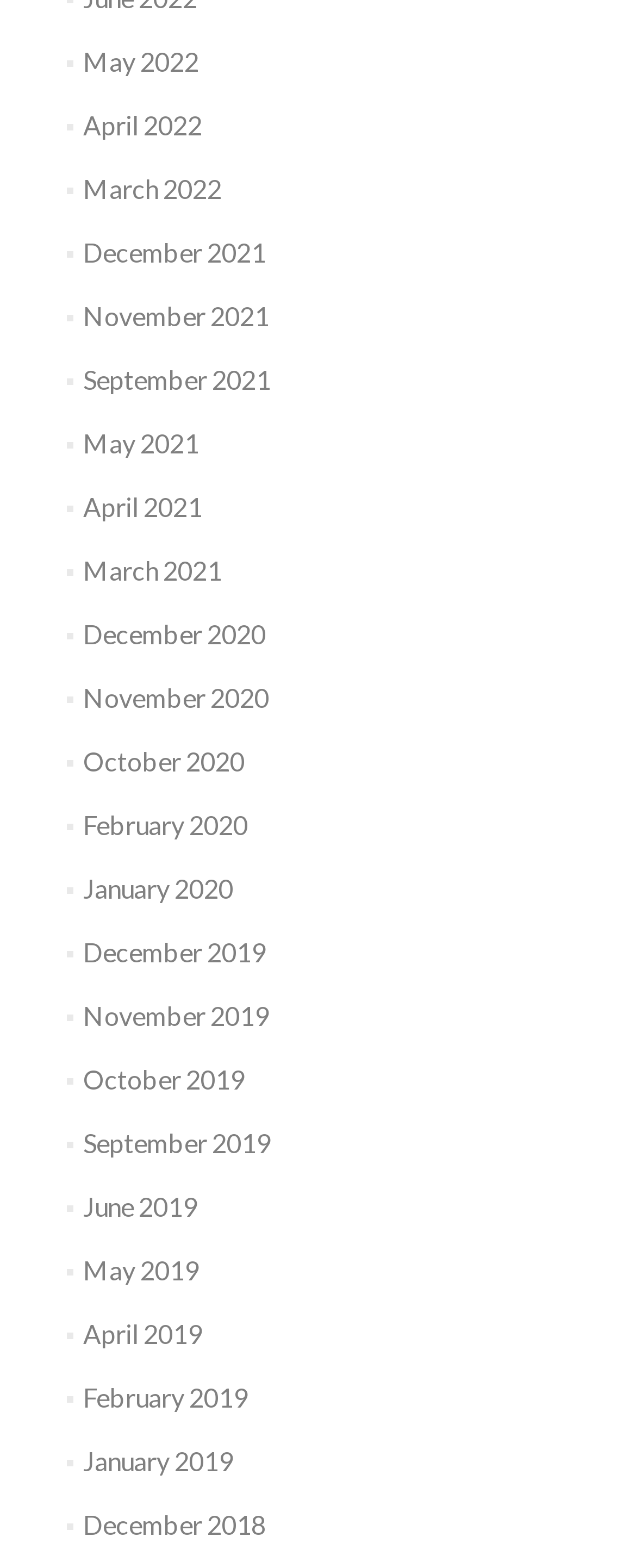Answer the question below with a single word or a brief phrase: 
Are there any months missing from the list?

No